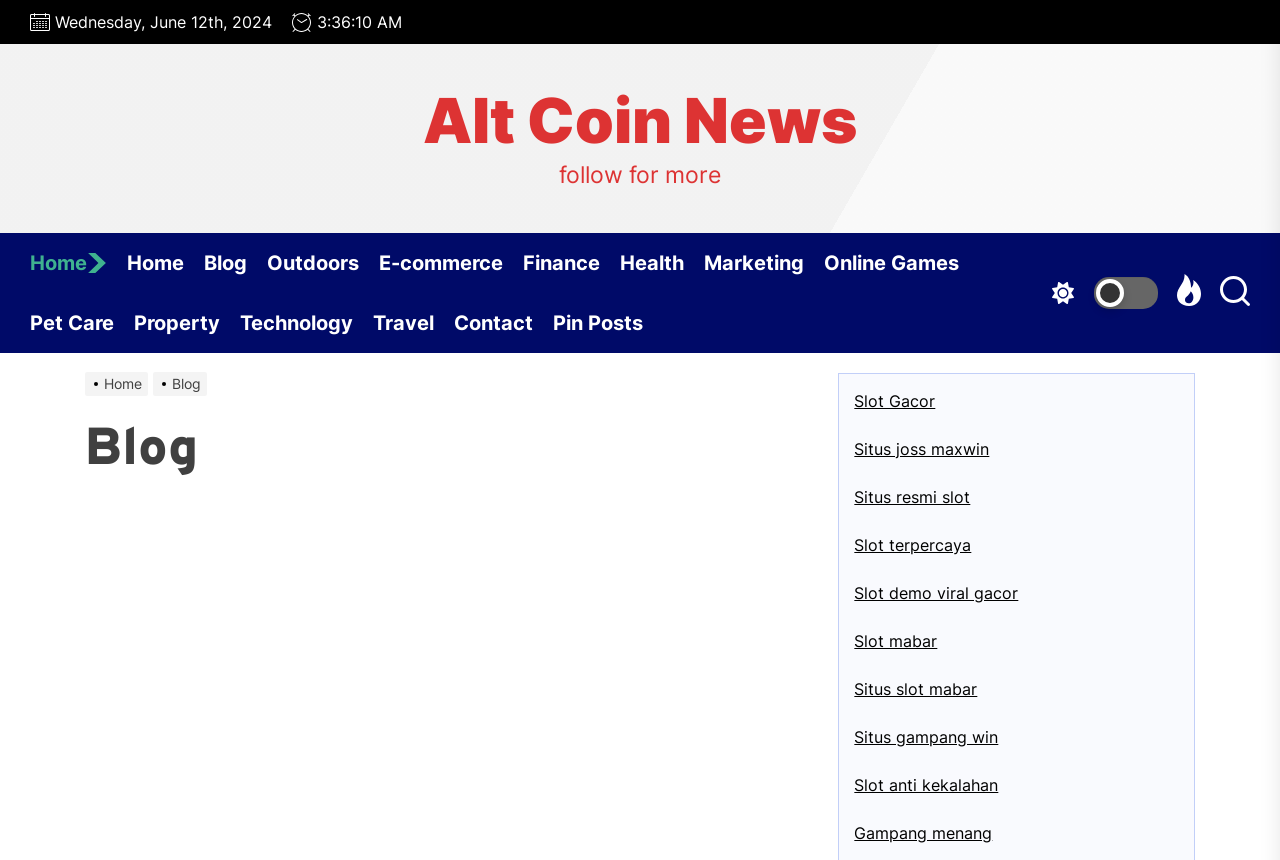Offer a meticulous description of the webpage's structure and content.

The webpage is a blog focused on alt coin news. At the top, there is a date and time display, showing "Wednesday, June 12th, 2024" and "3:36:11 AM". Next to it, there is a link to "Alt Coin News" and a text "follow for more". 

Below this section, there is a horizontal navigation menu with 14 links, including "Home", "Blog", "Outdoors", "E-commerce", "Finance", "Health", "Marketing", "Online Games", "Pet Care", "Property", "Technology", "Travel", "Contact", and "Pin Posts". 

On the right side of the navigation menu, there are three buttons with no text. 

The main content of the webpage is divided into two sections. The top section has a breadcrumbs navigation with links to "Home" and "Blog". Below it, there is an article section with a heading "Blog". 

The main content area has 9 links, each with a different title, such as "Slot Gacor", "Situs joss maxwin", "Situs resmi slot", and so on. These links are arranged vertically, one below the other, and take up most of the main content area.